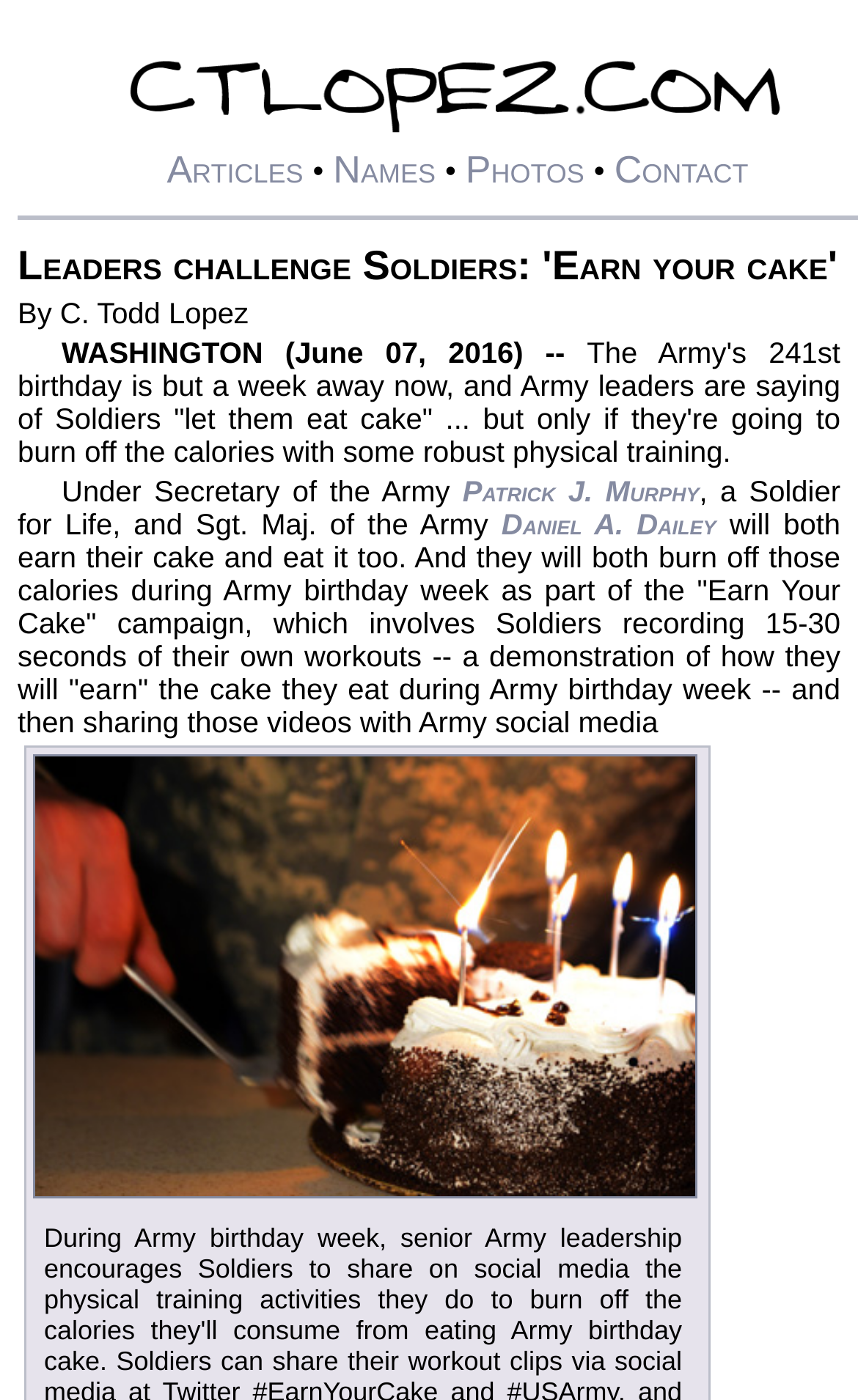Explain the contents of the webpage comprehensively.

This webpage appears to be a news article about the Army's 241st birthday celebration. At the top left of the page, there is a logo with the text "ctlopez.com" which is also a clickable link. Below the logo, there are several navigation links, including "Articles", "Names", "Photos", and "Contact", arranged horizontally across the page.

The main content of the page is a news article with the title "Leaders challenge Soldiers: 'Earn your cake'" in a large font. The article is written by C. Todd Lopez and is dated June 07, 2016. The text describes how Army leaders are encouraging Soldiers to "earn their cake" by engaging in physical training during Army birthday week.

The article features several paragraphs of text, with quotes from Under Secretary of the Army Patrick J. Murphy and Sgt. Maj. of the Army Daniel A. Dailey. The text is accompanied by an image of a person in a military uniform removing a slice of chocolate cake with white frosting, with candles on the cake flickering.

Overall, the page has a simple layout with a clear hierarchy of elements, making it easy to navigate and read.